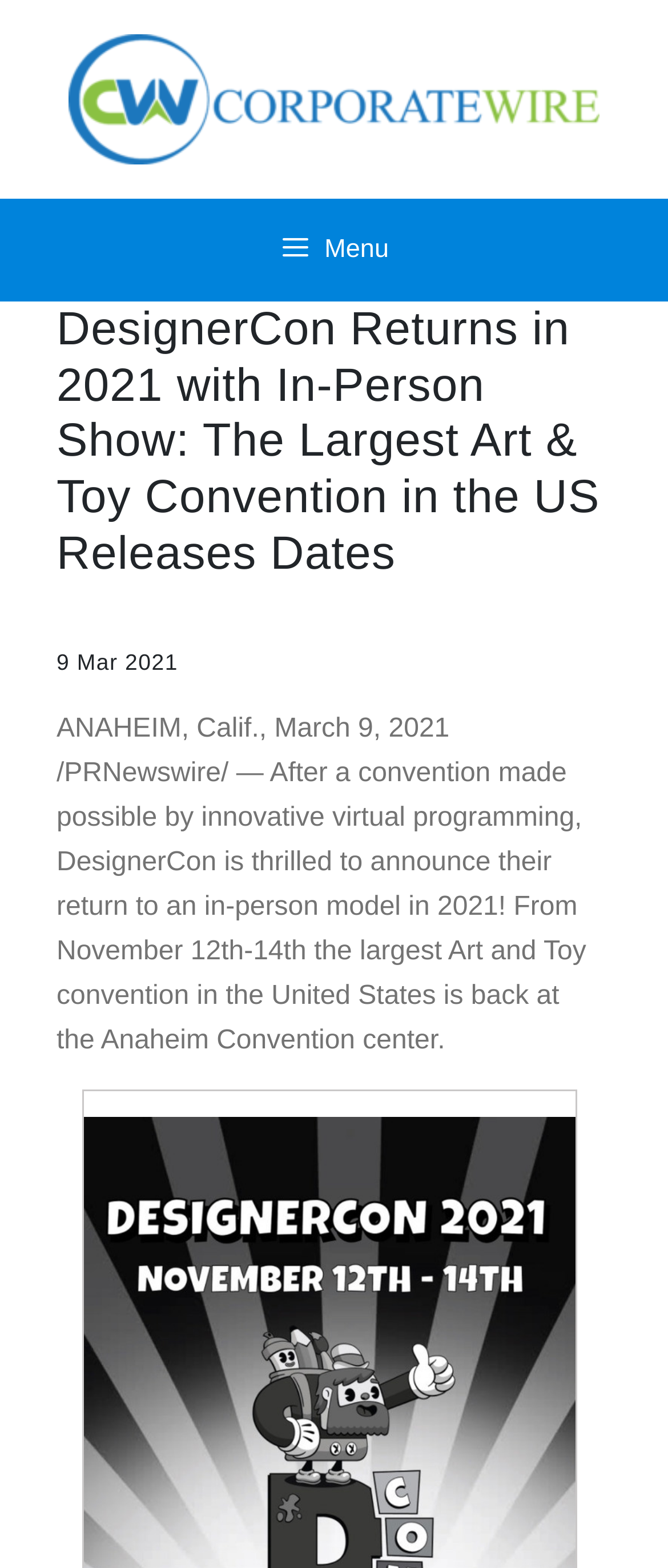Bounding box coordinates are specified in the format (top-left x, top-left y, bottom-right x, bottom-right y). All values are floating point numbers bounded between 0 and 1. Please provide the bounding box coordinate of the region this sentence describes: Menu

[0.0, 0.127, 1.0, 0.192]